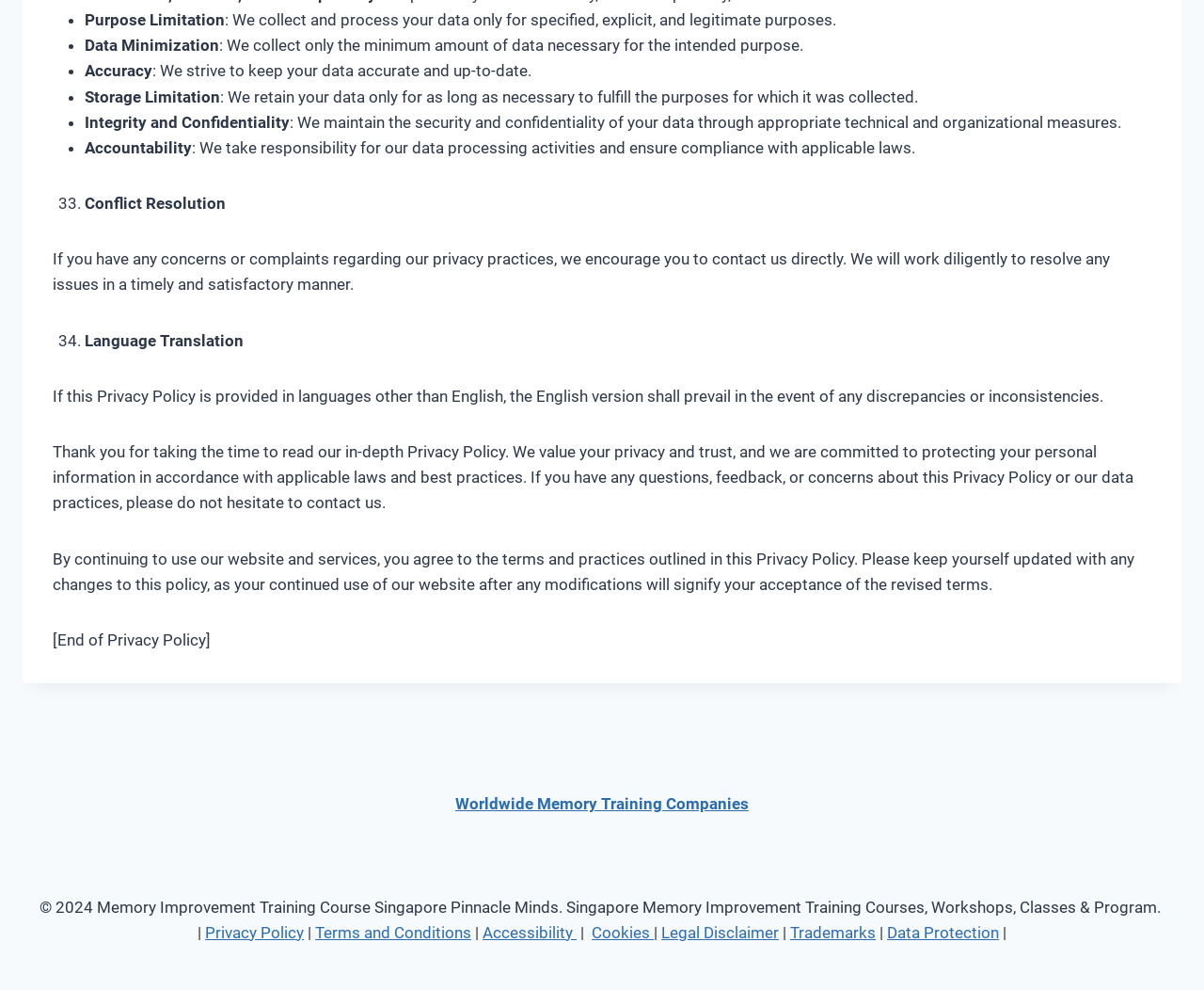What is the purpose of the 'Conflict Resolution' section?
Please respond to the question thoroughly and include all relevant details.

The 'Conflict Resolution' section is provided to resolve any concerns or complaints regarding the website's privacy practices, as stated in the section.